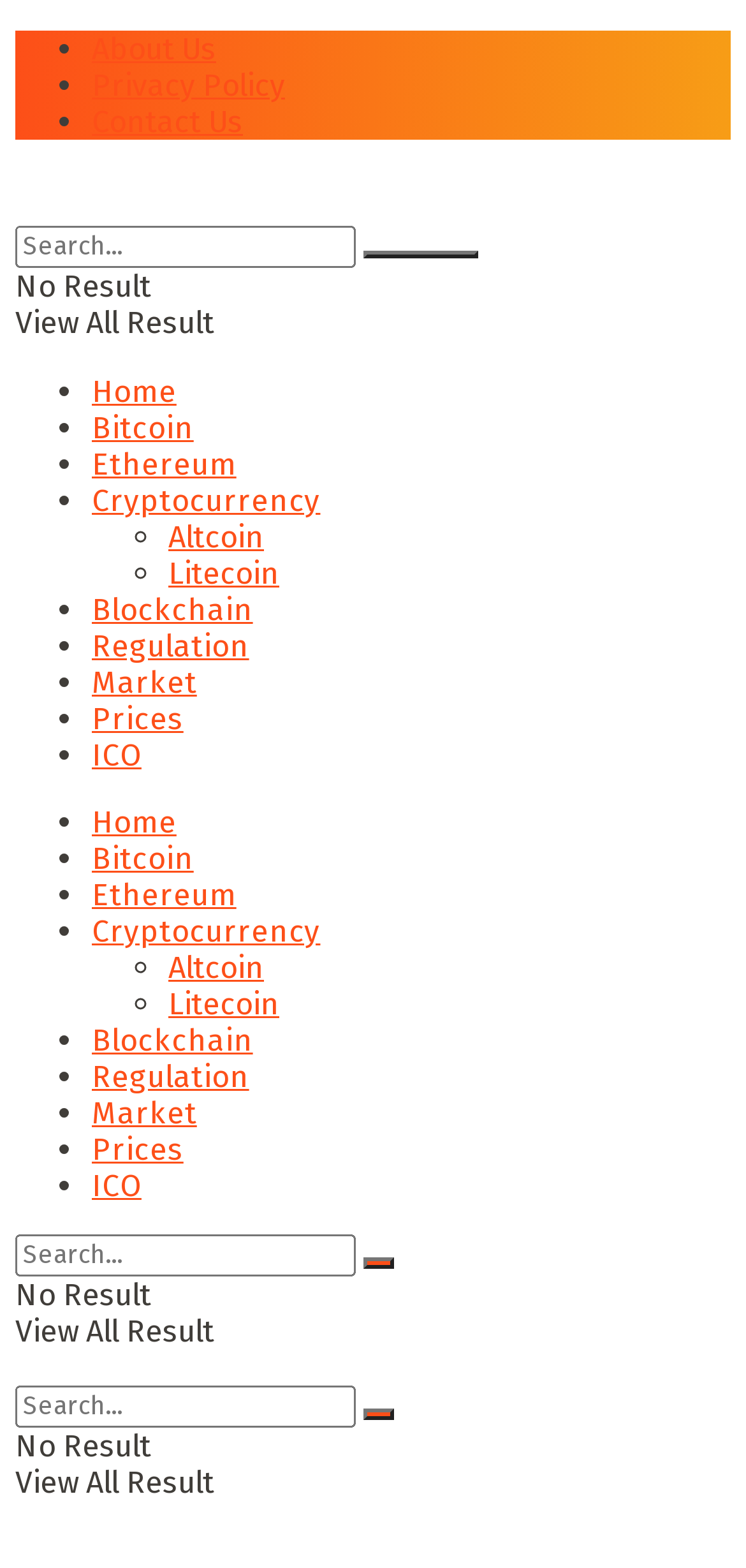Provide a single word or phrase answer to the question: 
How many navigation links are there?

15